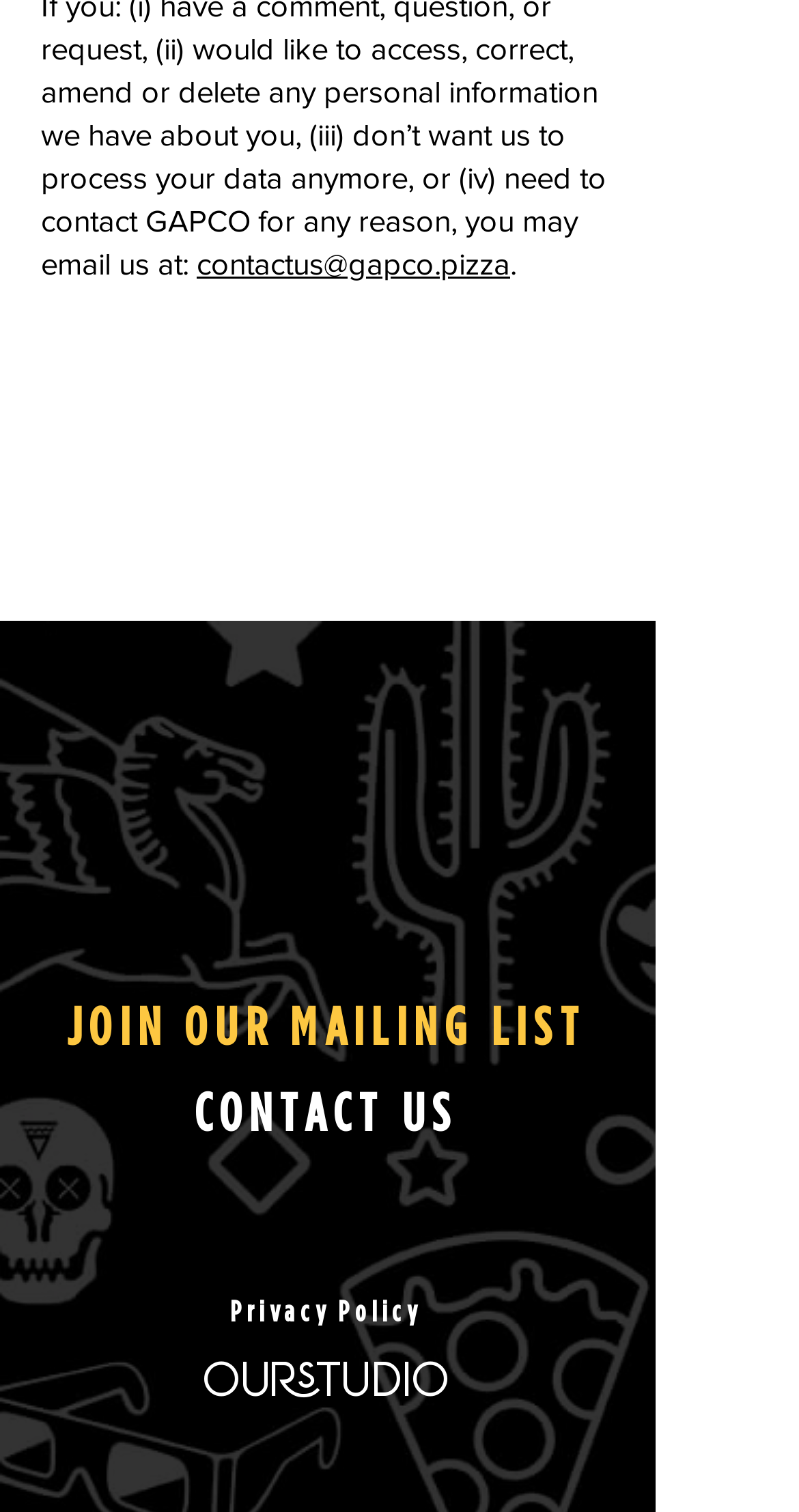By analyzing the image, answer the following question with a detailed response: What is the name of the company's logo?

The logo is an image element located at the top of the webpage, and its name can be found in the OCR text of the element.